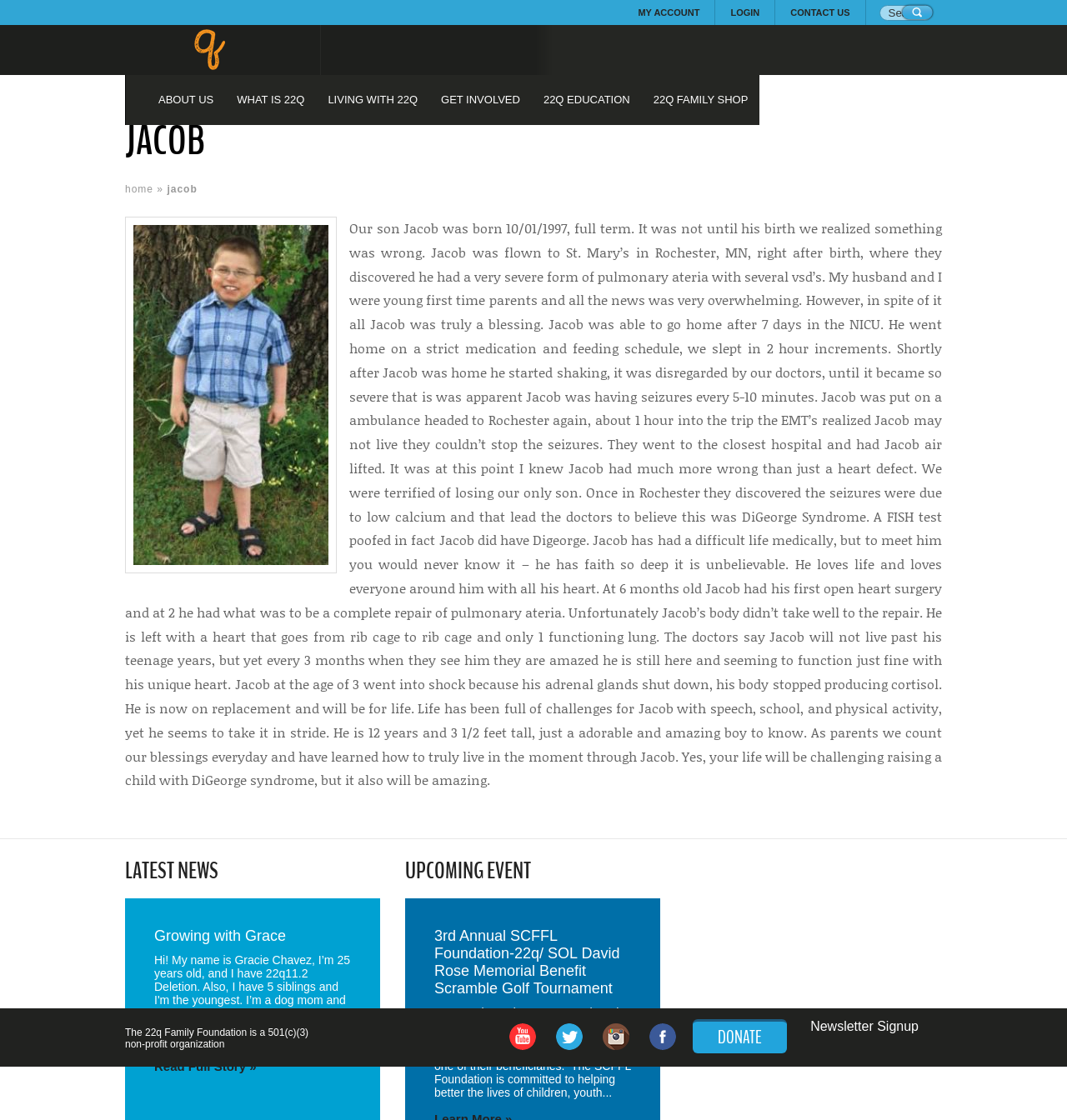What is the name of the son born on 10/01/1997?
Please respond to the question with a detailed and well-explained answer.

The answer can be found in the StaticText element with the text 'Our son Jacob was born 10/01/1997, full term...' which describes the birth of Jacob.